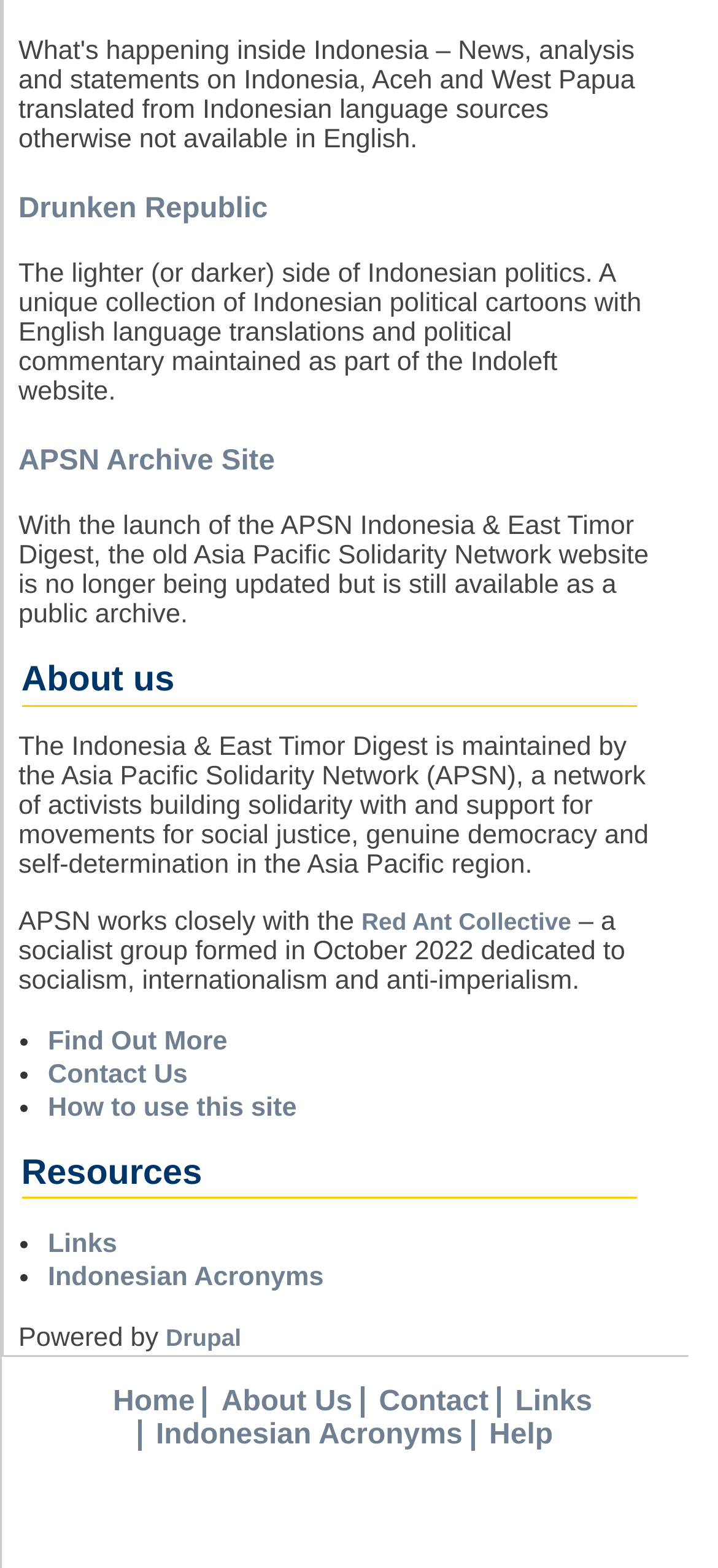Determine the bounding box coordinates of the element's region needed to click to follow the instruction: "Visit 'APSN Archive Site'". Provide these coordinates as four float numbers between 0 and 1, formatted as [left, top, right, bottom].

[0.026, 0.285, 0.383, 0.305]